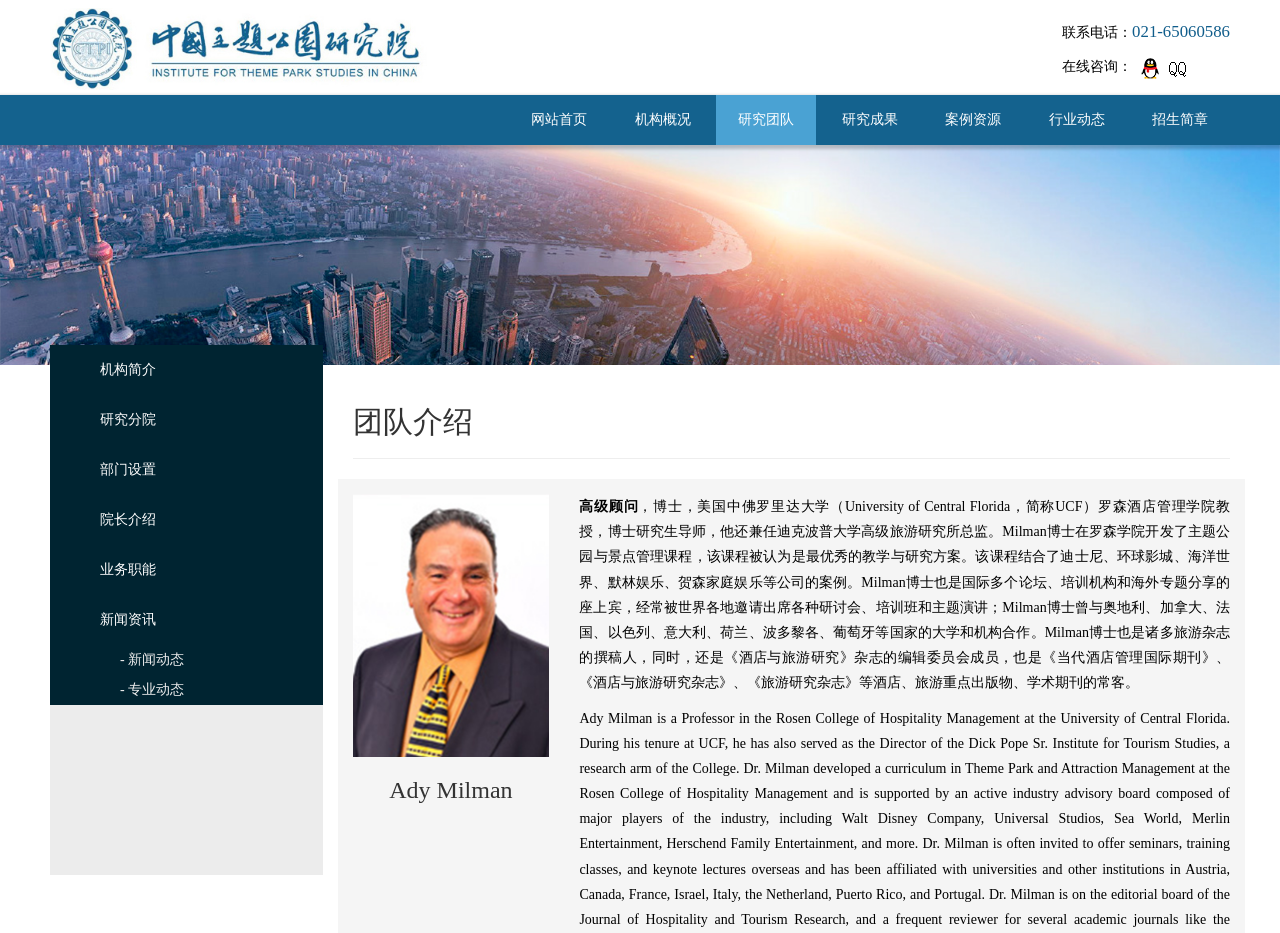Answer the question briefly using a single word or phrase: 
What is the title of the research institution?

主题公园研究院